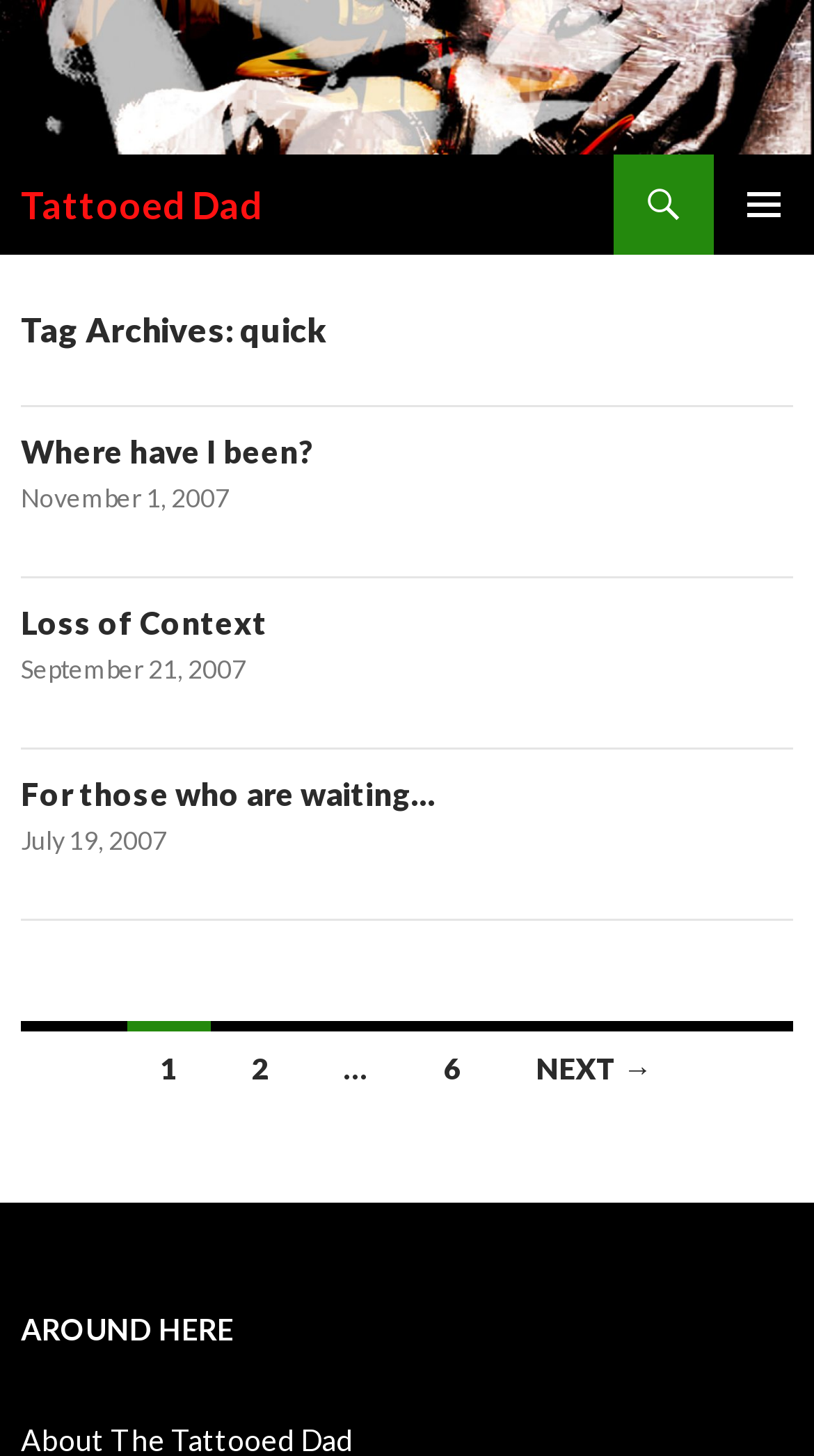Please predict the bounding box coordinates (top-left x, top-left y, bottom-right x, bottom-right y) for the UI element in the screenshot that fits the description: 2

[0.268, 0.702, 0.371, 0.759]